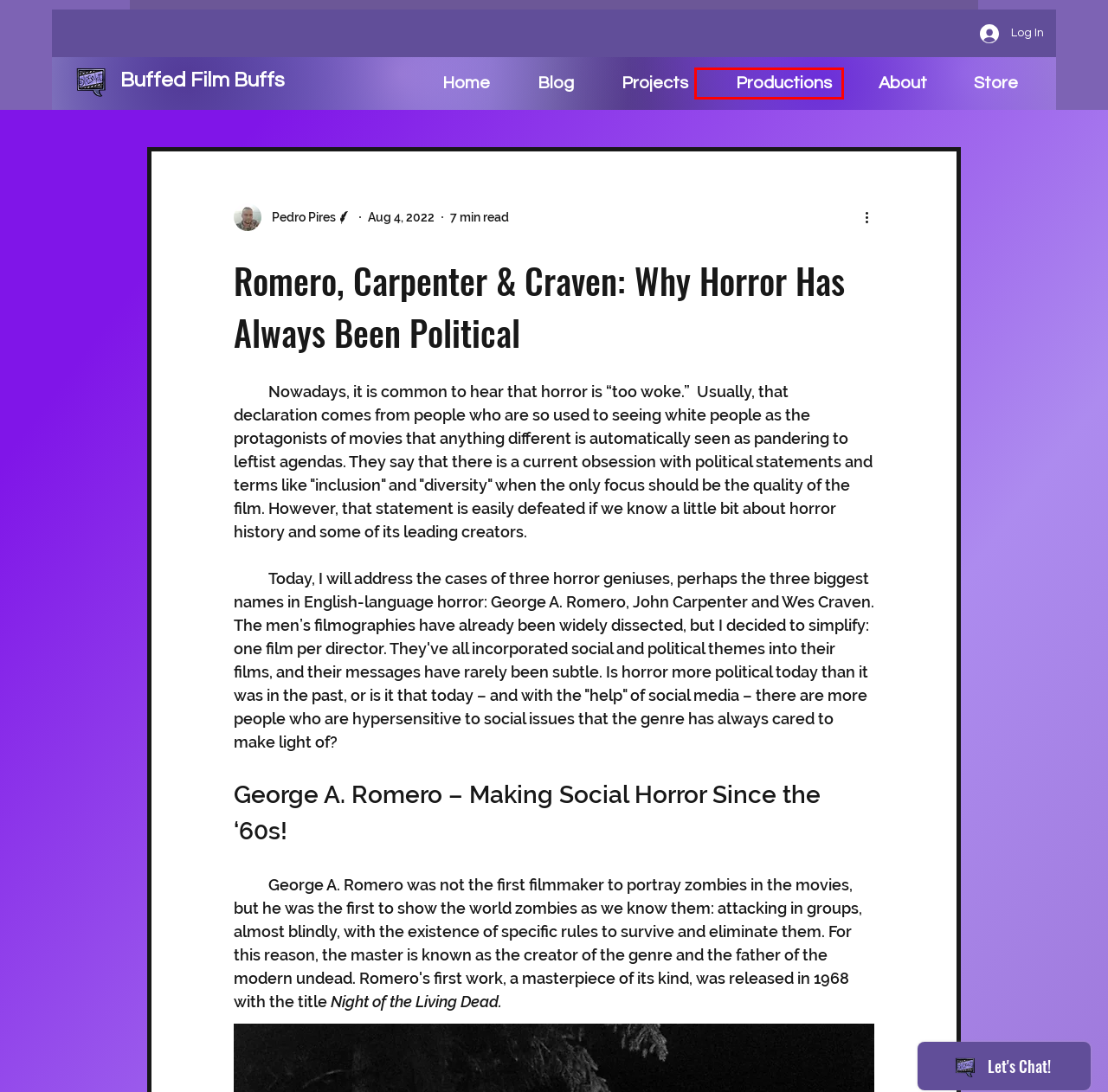Review the screenshot of a webpage containing a red bounding box around an element. Select the description that best matches the new webpage after clicking the highlighted element. The options are:
A. john carpenter | Buffed Film Buffs
B. Projects (All) | Buffed Film Buffs
C. Blog  | Buffed Film Buffs
D. Pregnancy Series | Buffed Film Buffs
E. Home | Buffed Film Buffs
F. About | Buffed Film Buffs
G. Store | Buffed Film Buffs
H. Essays

D